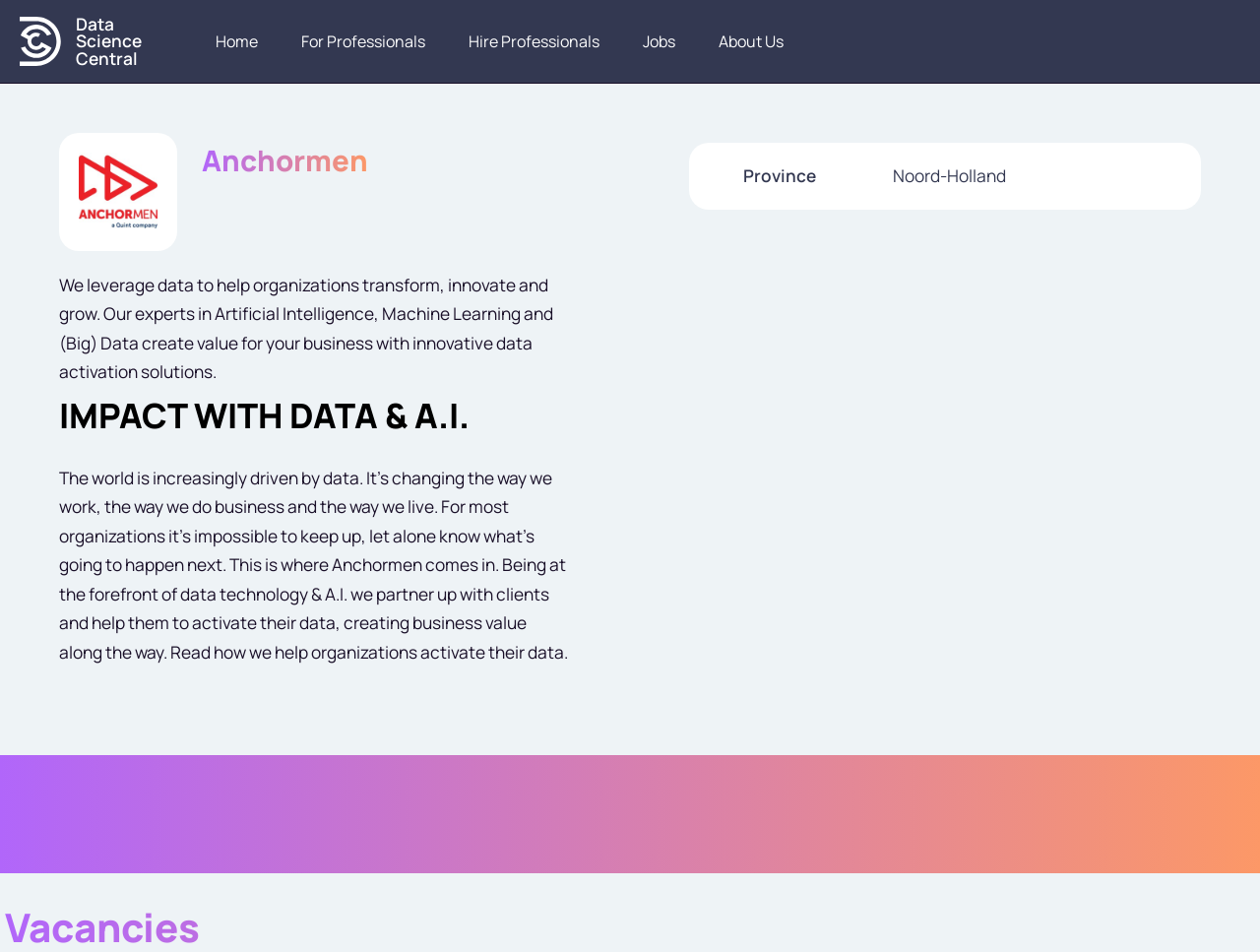What is the focus of Anchormen's work?
Examine the image closely and answer the question with as much detail as possible.

The focus of Anchormen's work can be inferred from the heading 'IMPACT WITH DATA & A.I.' and the static text that describes the company's services, which suggests that data and A.I. are the core areas of focus for the company.